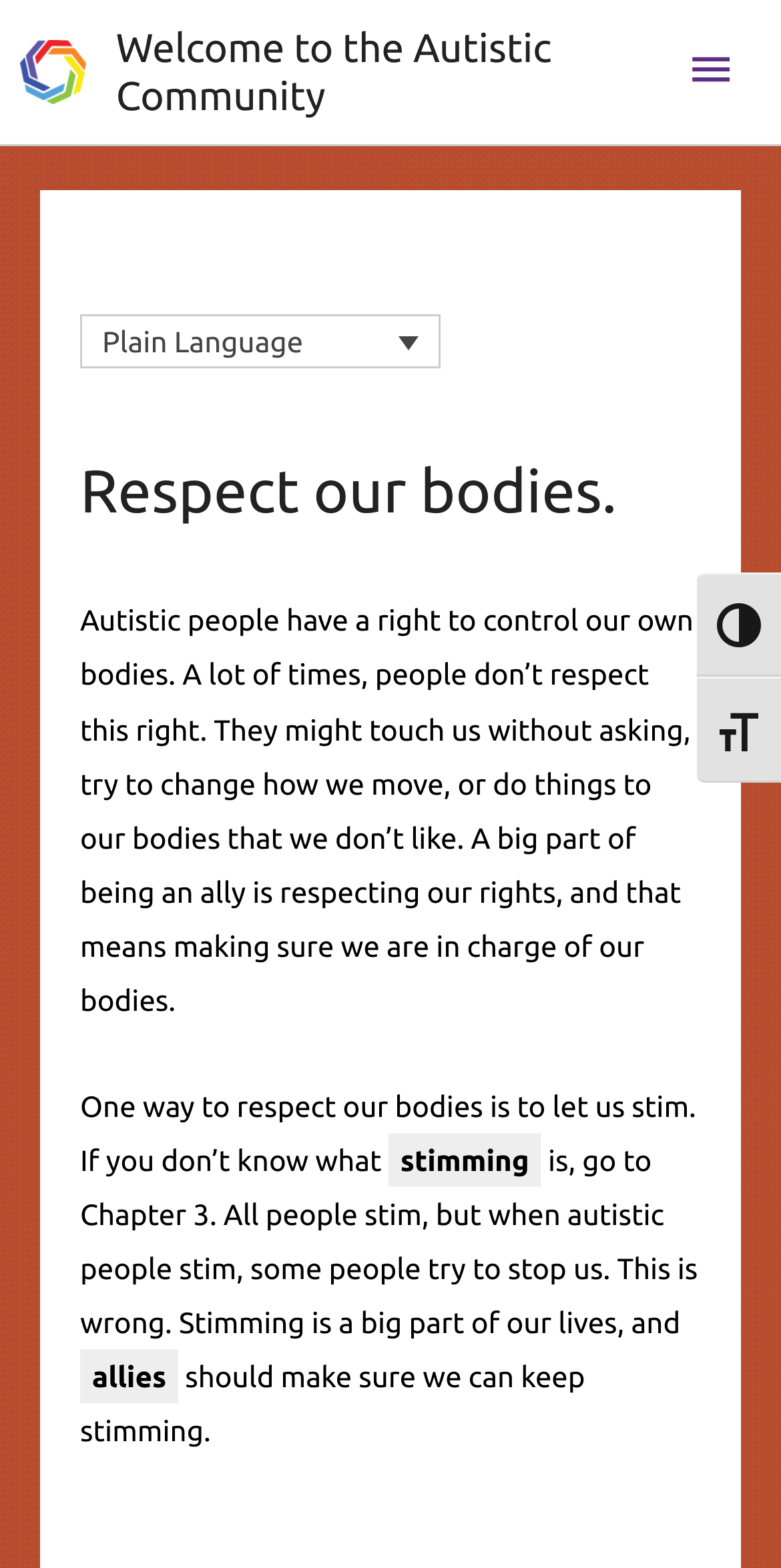Locate the bounding box coordinates of the element I should click to achieve the following instruction: "Learn more about the Autistic Community".

[0.026, 0.033, 0.111, 0.055]